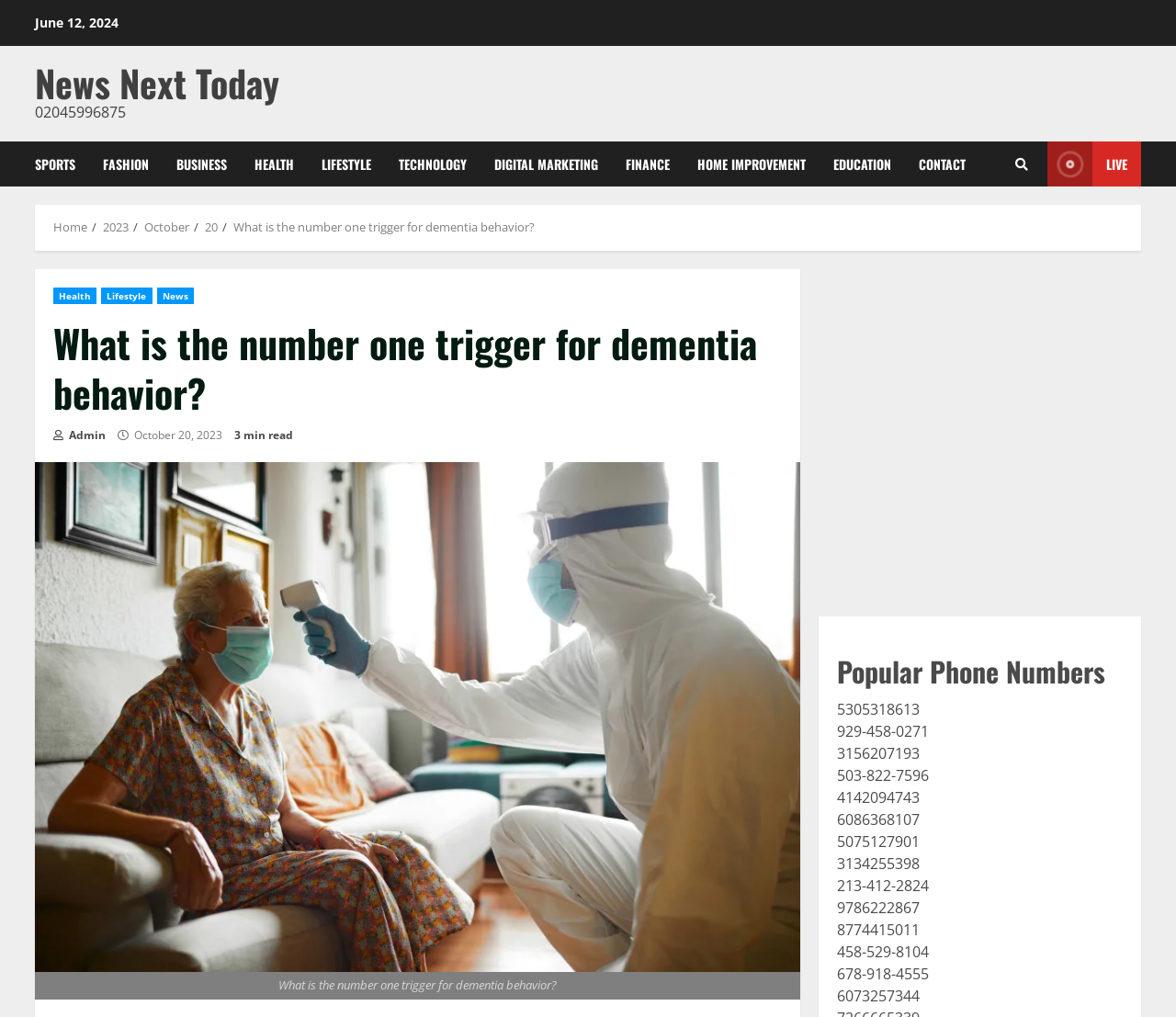Could you provide the bounding box coordinates for the portion of the screen to click to complete this instruction: "Click on the 'SPORTS' link"?

[0.03, 0.139, 0.076, 0.183]